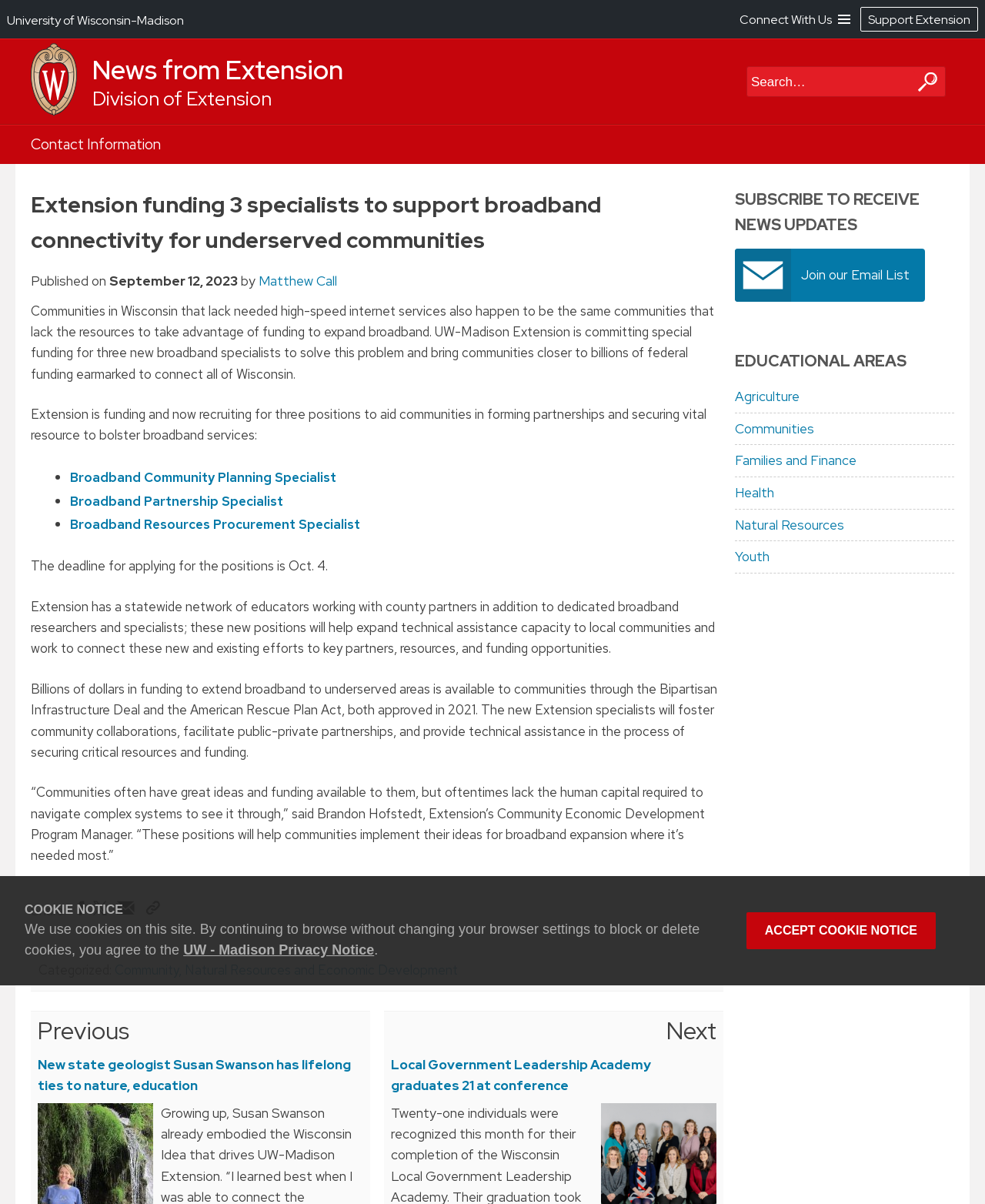Convey a detailed summary of the webpage, mentioning all key elements.

This webpage is about the University of Wisconsin-Madison Extension, specifically an article titled "Extension funding 3 specialists to support broadband connectivity for underserved communities". 

At the top of the page, there is a cookie notice dialog with a heading, a paragraph of text, a link to the UW-Madison Privacy Notice, and an "Accept cookie notice" button. Below this, there is a University of Wisconsin-Madison logo and a heading that reads "News from Extension". 

To the right of the logo, there is a search bar with a search button and a "Skip to content" link. Below this, there are links to "Contact Information" and a main article section. 

The main article section has a heading, a published date, and an author's name. The article discusses how the UW-Madison Extension is committing special funding for three new broadband specialists to support underserved communities in Wisconsin. The article explains that these specialists will aid communities in forming partnerships and securing vital resources to bolster broadband services. 

There are three bullet points listing the positions: Broadband Community Planning Specialist, Broadband Partnership Specialist, and Broadband Resources Procurement Specialist. The deadline for applying for these positions is October 4. 

The article continues to explain how the new specialists will help communities implement their ideas for broadband expansion and how billions of dollars in funding are available to communities through the Bipartisan Infrastructure Deal and the American Rescue Plan Act. 

At the bottom of the article, there are social media sharing links and a "Post navigation" section with links to previous and next articles. 

To the right of the main article section, there is a complementary section with a heading "SUBSCRIBE TO RECEIVE NEWS UPDATES" and a link to join an email list. Below this, there are headings for "EDUCATIONAL AREAS" with links to various topics such as Agriculture, Communities, and Health. 

At the very bottom of the page, there are links to the University of Wisconsin-Madison and a "Support Extension" link.